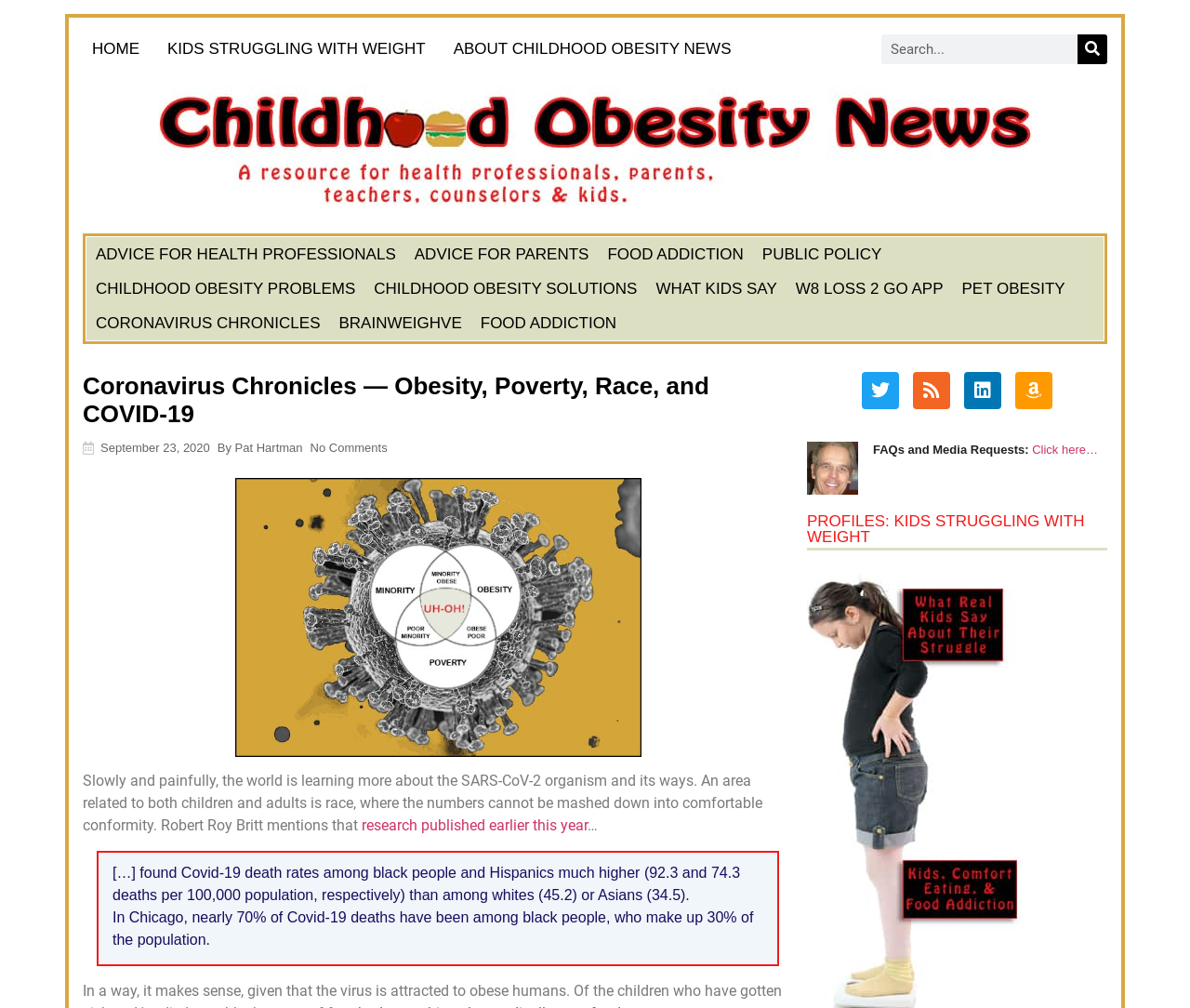Determine the bounding box coordinates of the region that needs to be clicked to achieve the task: "Search for a topic".

[0.74, 0.034, 0.93, 0.063]